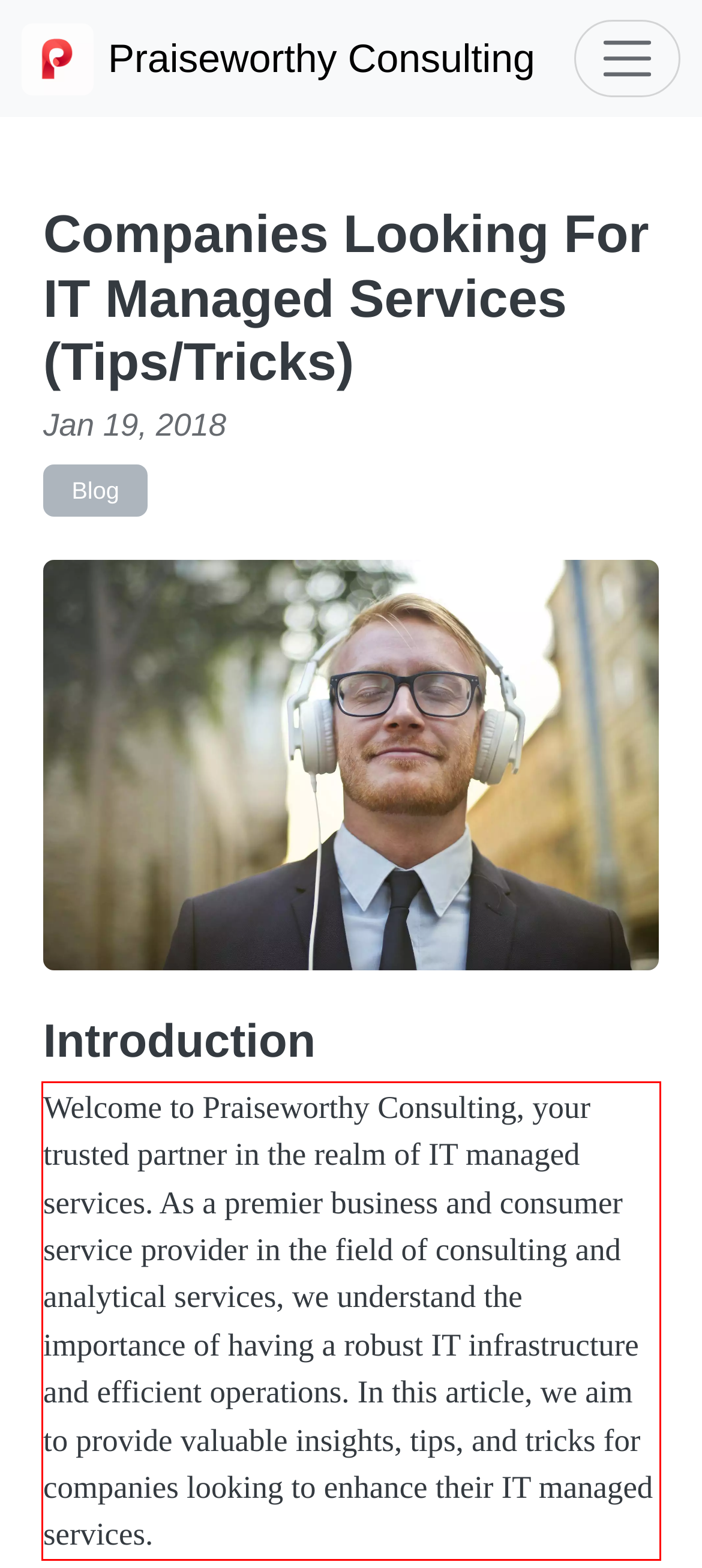Using the provided webpage screenshot, identify and read the text within the red rectangle bounding box.

Welcome to Praiseworthy Consulting, your trusted partner in the realm of IT managed services. As a premier business and consumer service provider in the field of consulting and analytical services, we understand the importance of having a robust IT infrastructure and efficient operations. In this article, we aim to provide valuable insights, tips, and tricks for companies looking to enhance their IT managed services.